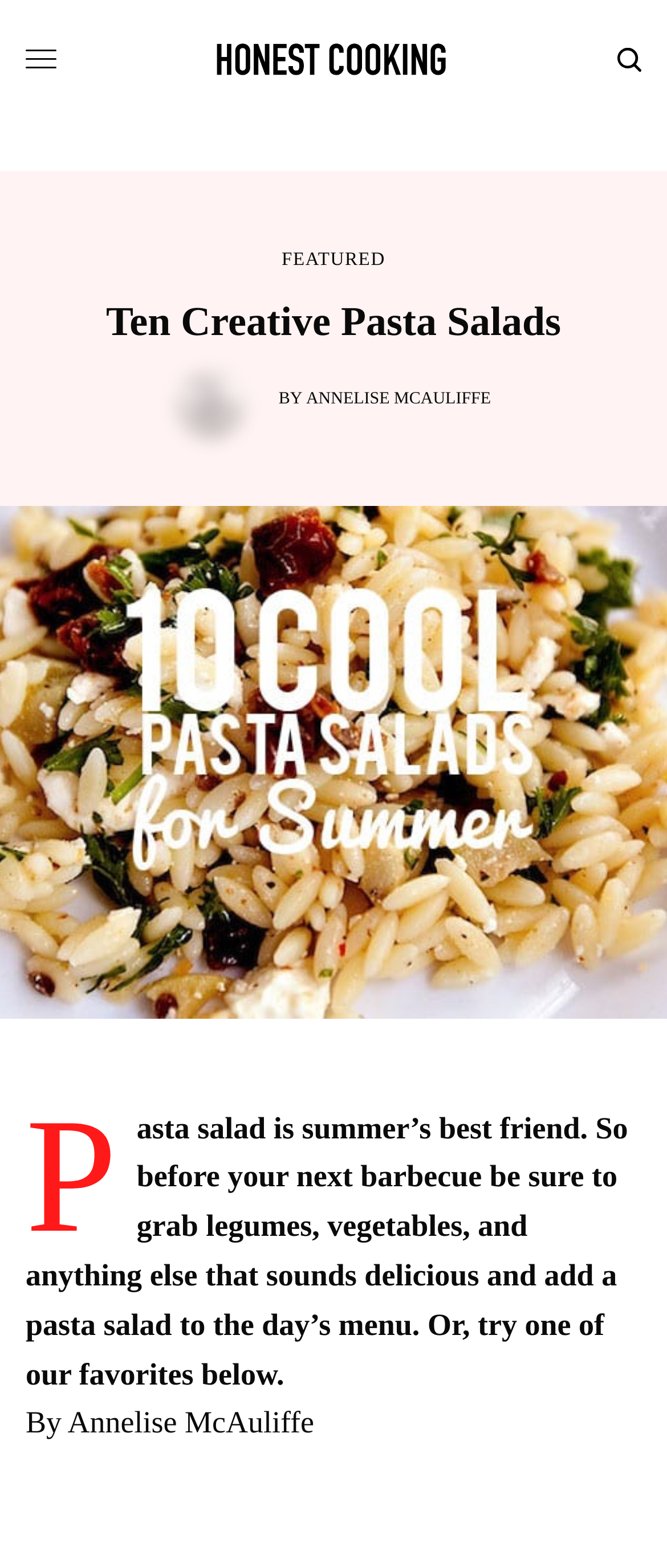What type of content is featured below the introduction?
Answer the question with as much detail as possible.

I found the text 'Or, try one of our favorites below' which suggests that the content below the introduction is a list of favorite pasta salads.